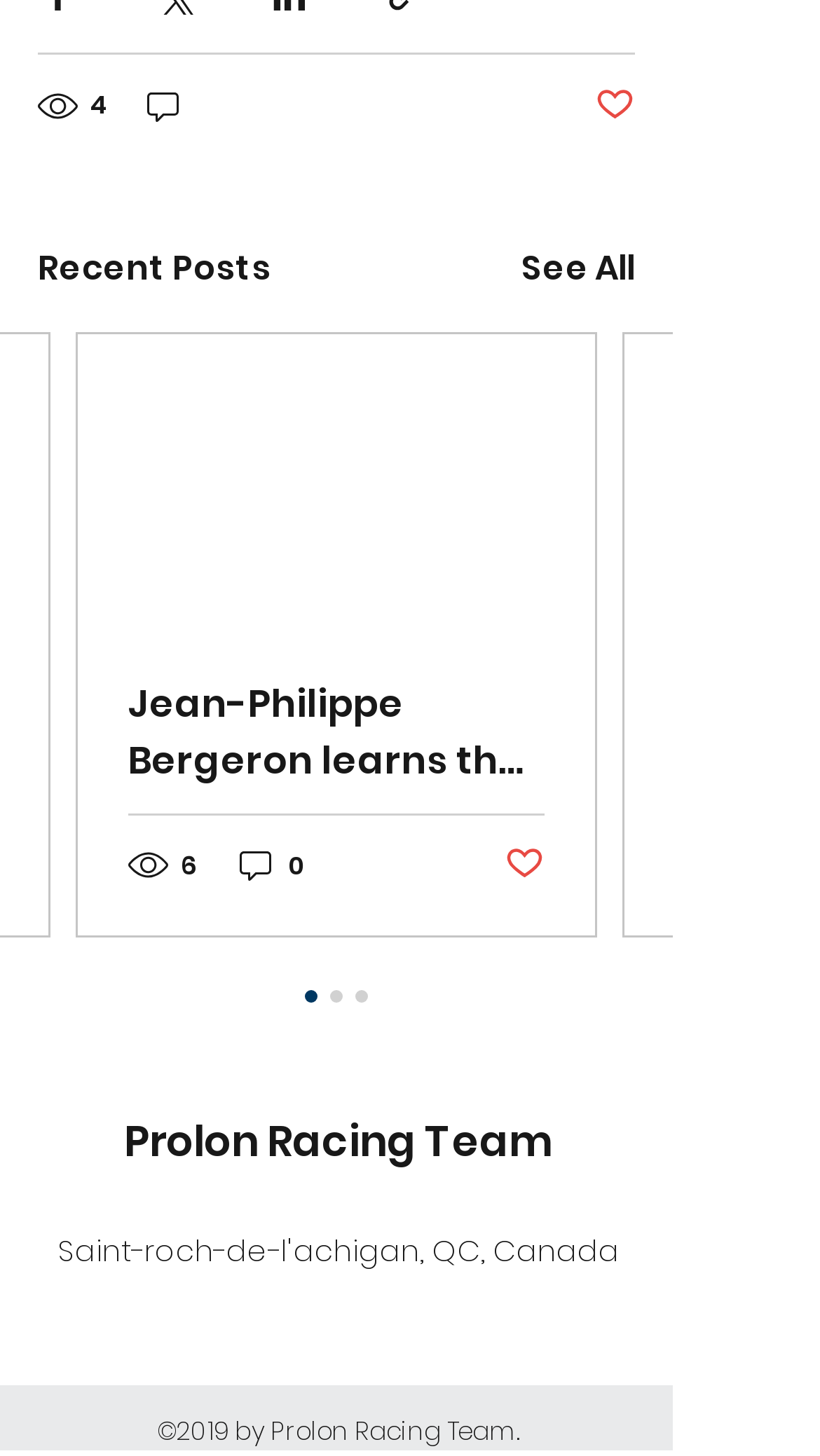Using the information from the screenshot, answer the following question thoroughly:
How many posts are shown on the webpage?

I counted the number of article elements on the webpage, and there is only one article element with a link and other details, so I concluded that there is only one post shown on the webpage.